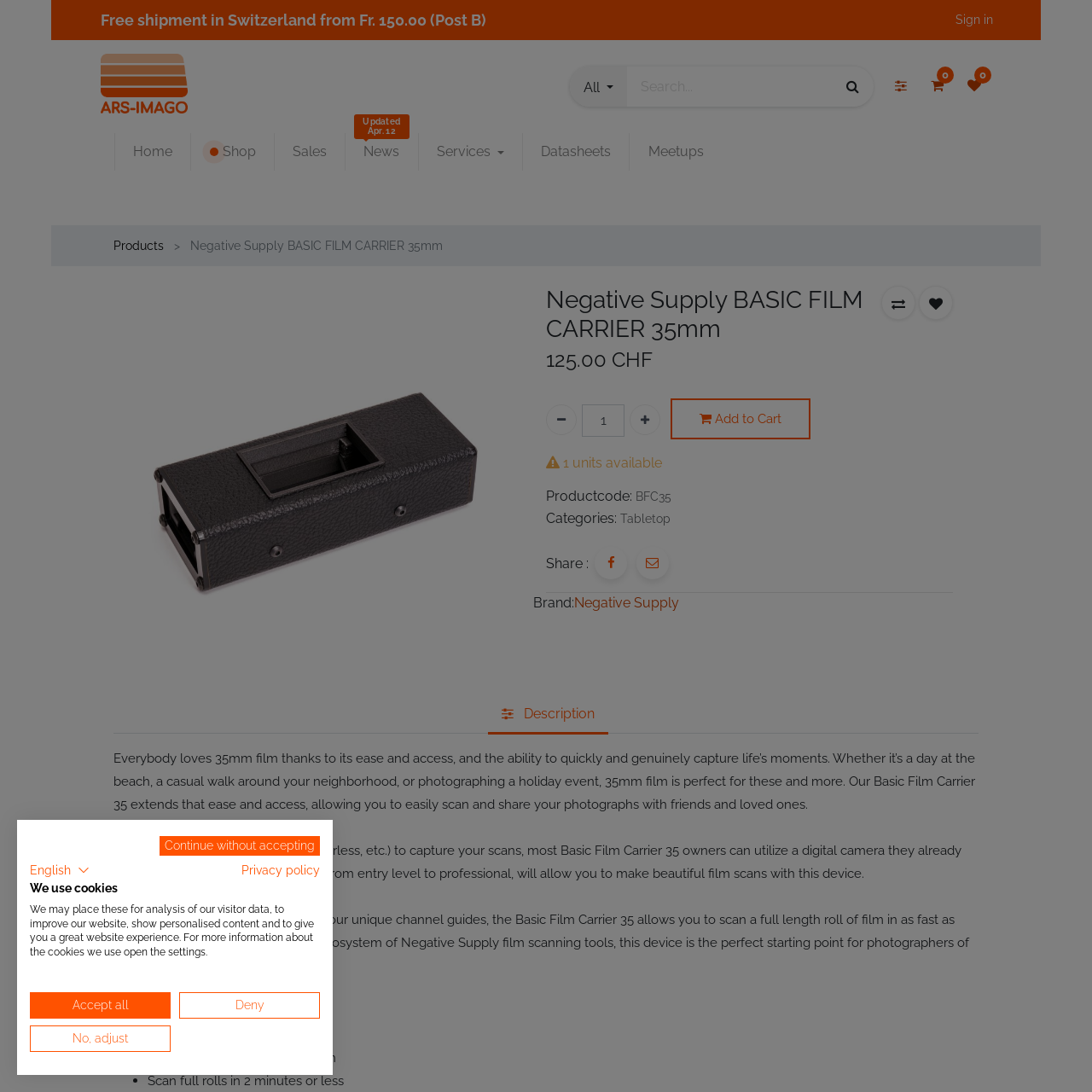Provide the bounding box coordinates in the format (top-left x, top-left y, bottom-right x, bottom-right y). All values are floating point numbers between 0 and 1. Determine the bounding box coordinate of the UI element described as: No, adjust

[0.027, 0.939, 0.156, 0.963]